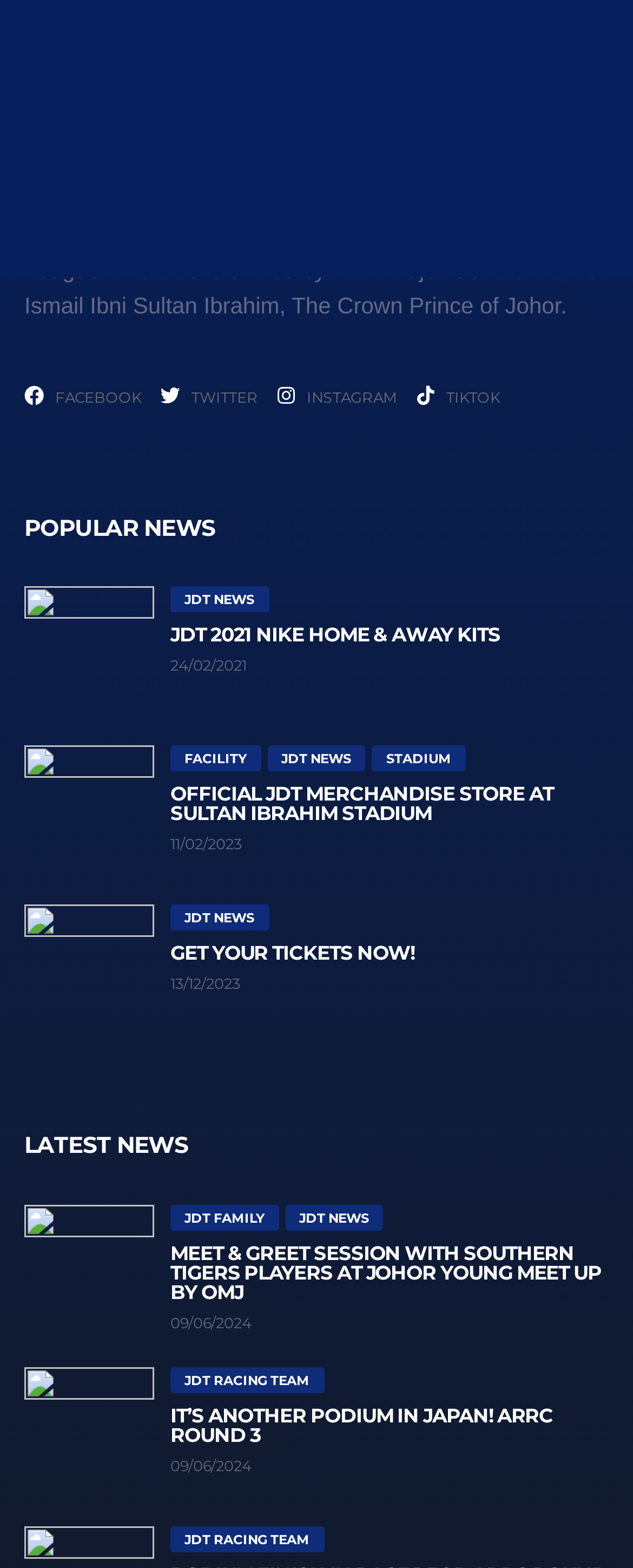What social media platforms are available?
Answer with a single word or short phrase according to what you see in the image.

FACEBOOK, TWITTER, INSTAGRAM, TIKTOK